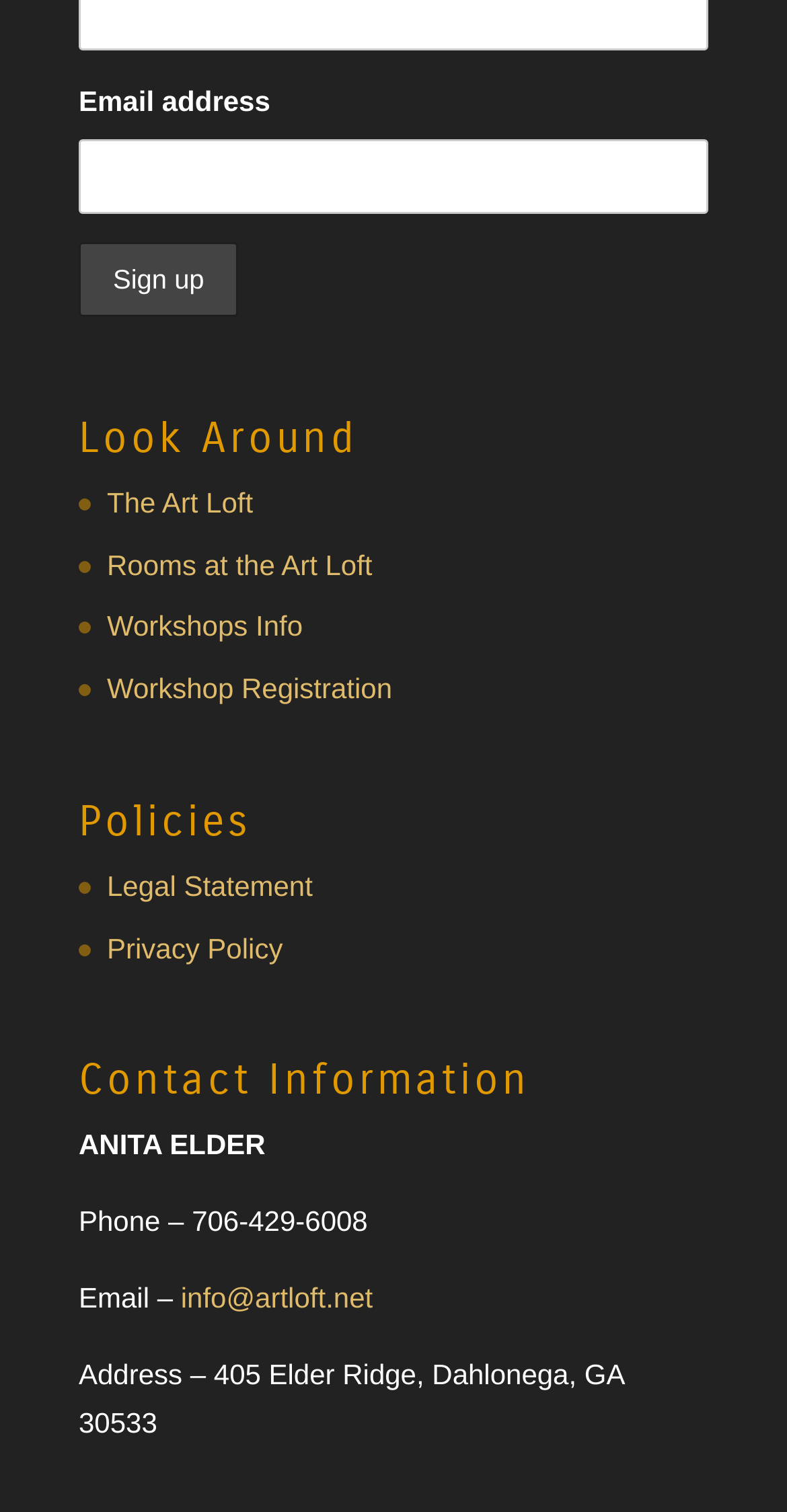Determine the coordinates of the bounding box that should be clicked to complete the instruction: "Enter email address". The coordinates should be represented by four float numbers between 0 and 1: [left, top, right, bottom].

[0.1, 0.092, 0.9, 0.141]